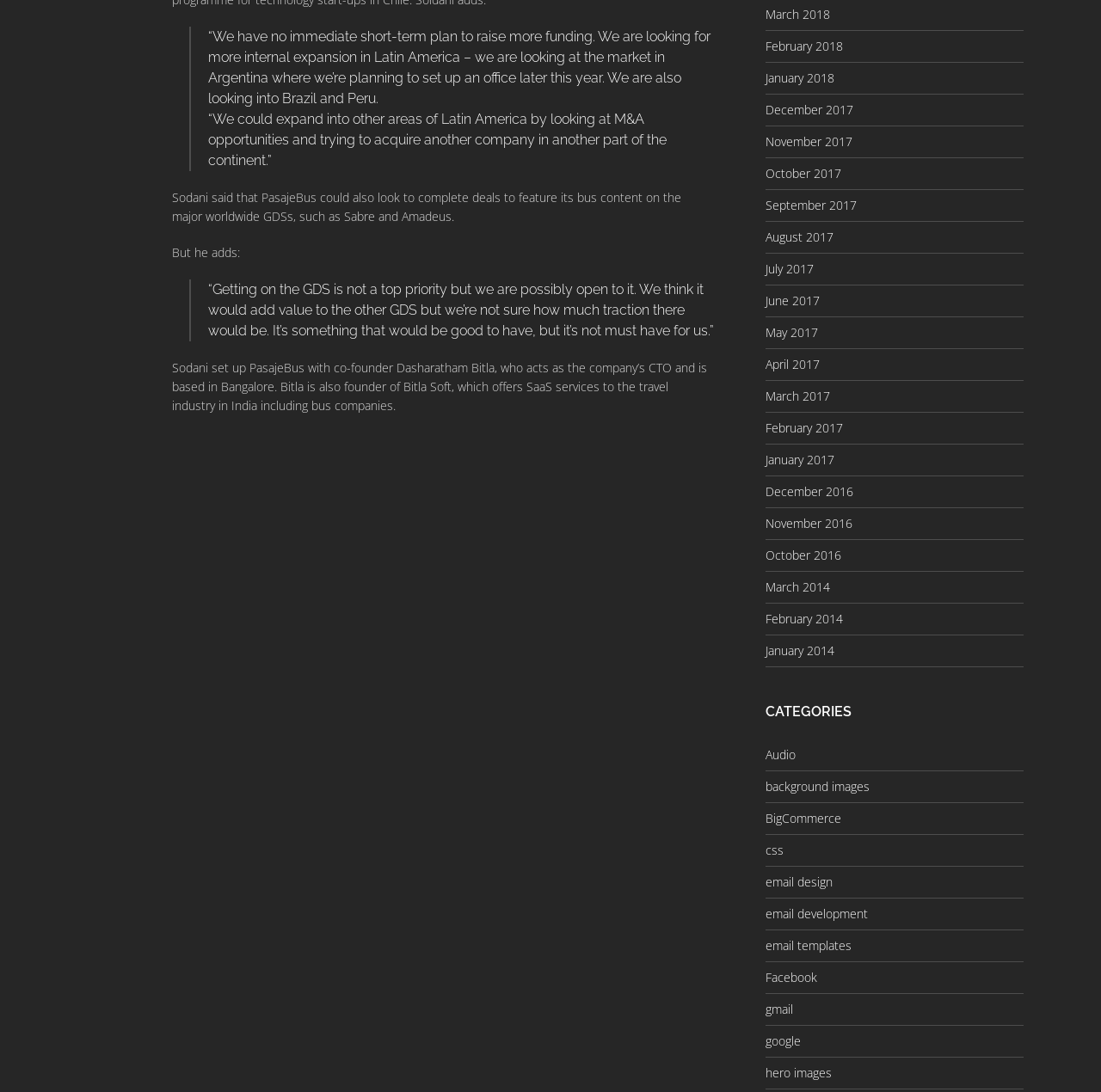What is the company founded by Dasharatham Bitla?
Refer to the image and answer the question using a single word or phrase.

Bitla Soft